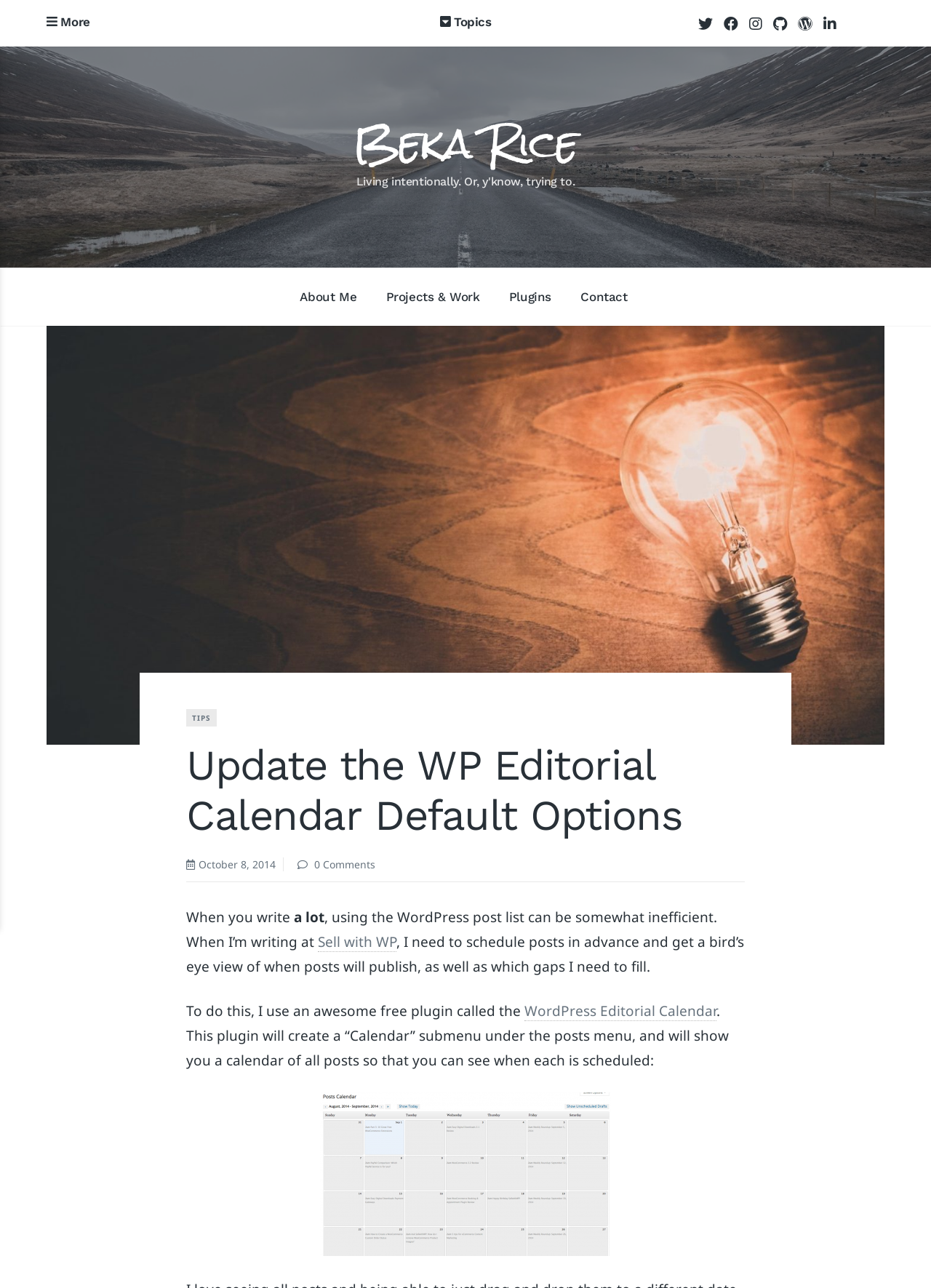Using the given description, provide the bounding box coordinates formatted as (top-left x, top-left y, bottom-right x, bottom-right y), with all values being floating point numbers between 0 and 1. Description: Tips

[0.2, 0.551, 0.233, 0.564]